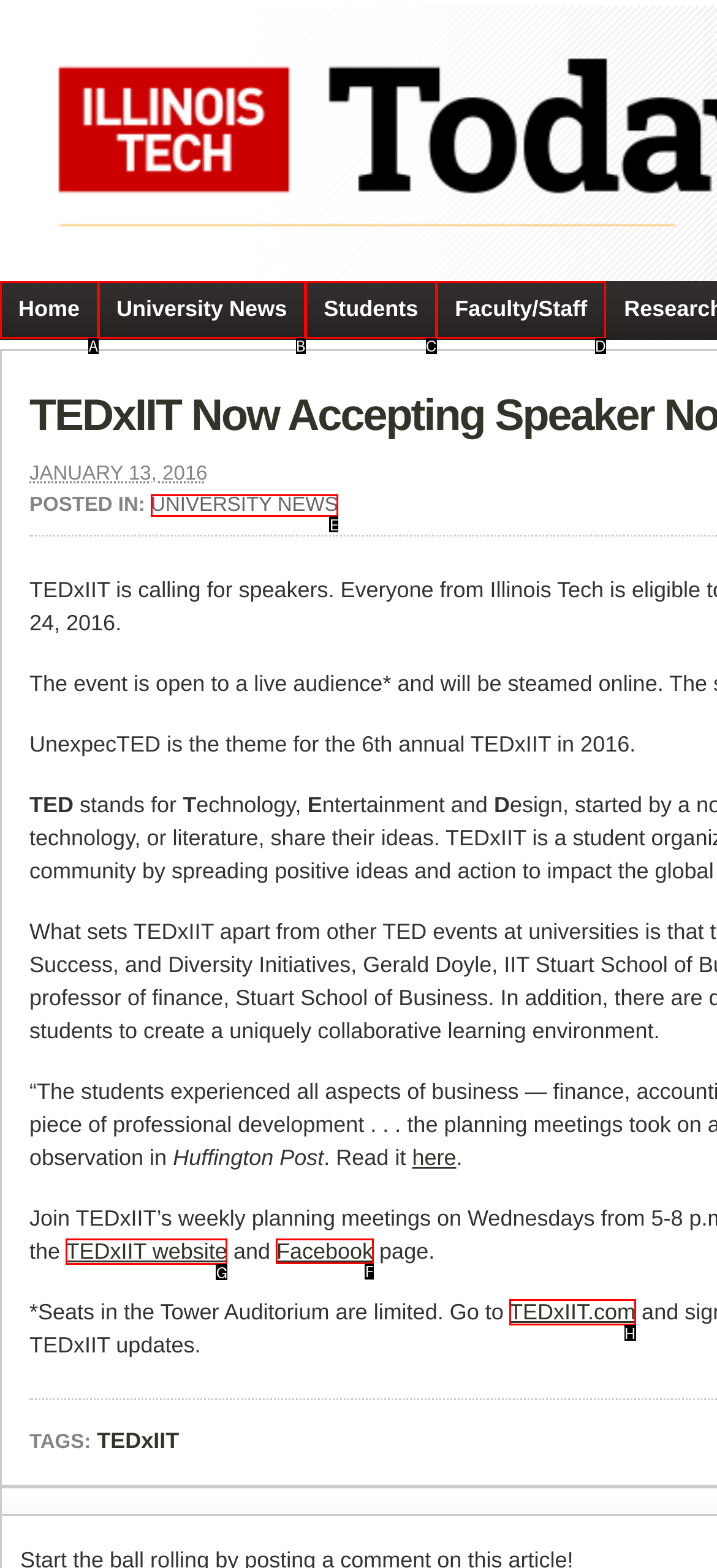From the given choices, which option should you click to complete this task: check TEDxIIT on Facebook? Answer with the letter of the correct option.

F